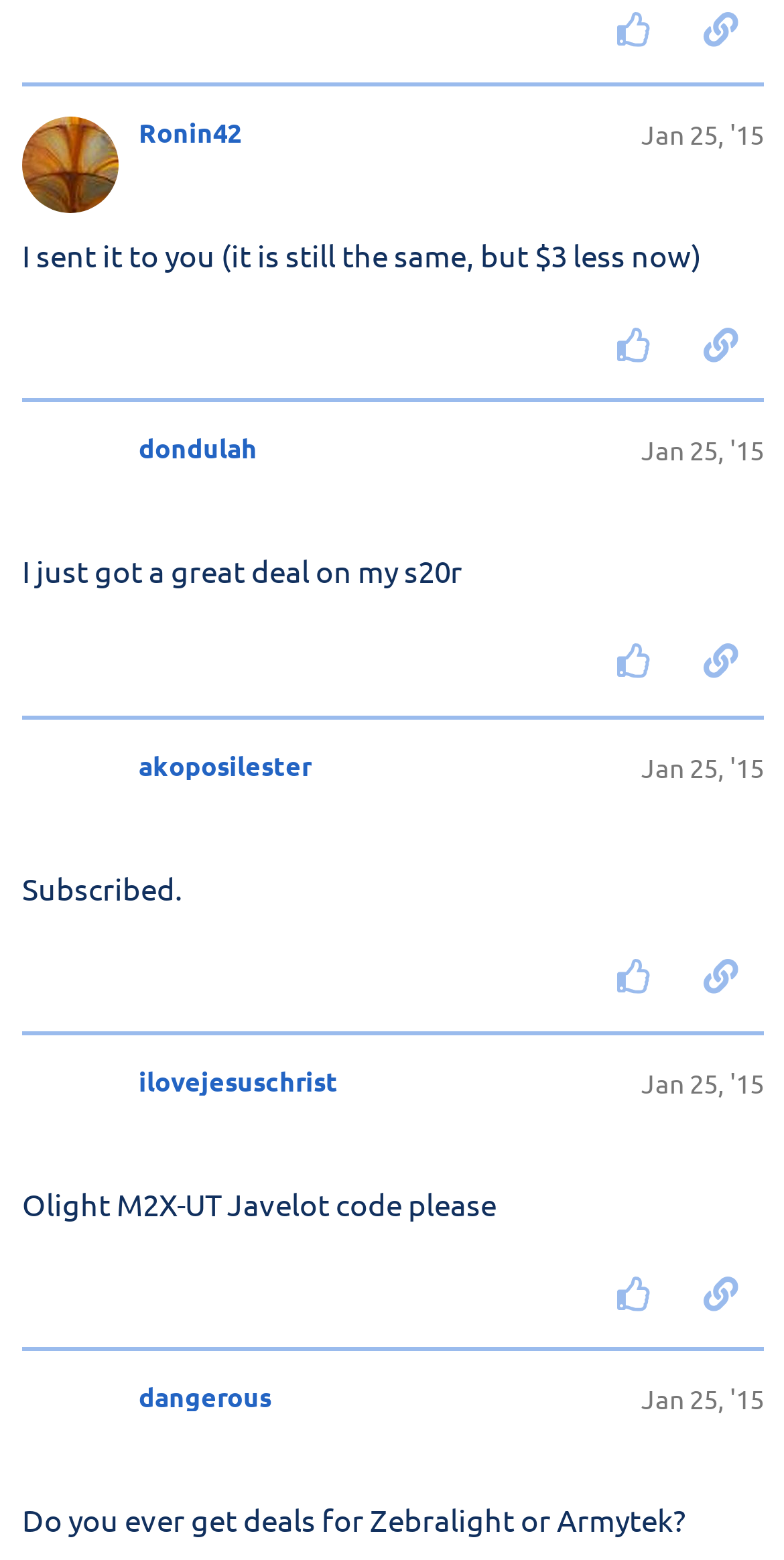Determine the bounding box for the described UI element: "Jan 25, '15".

[0.818, 0.278, 0.974, 0.299]